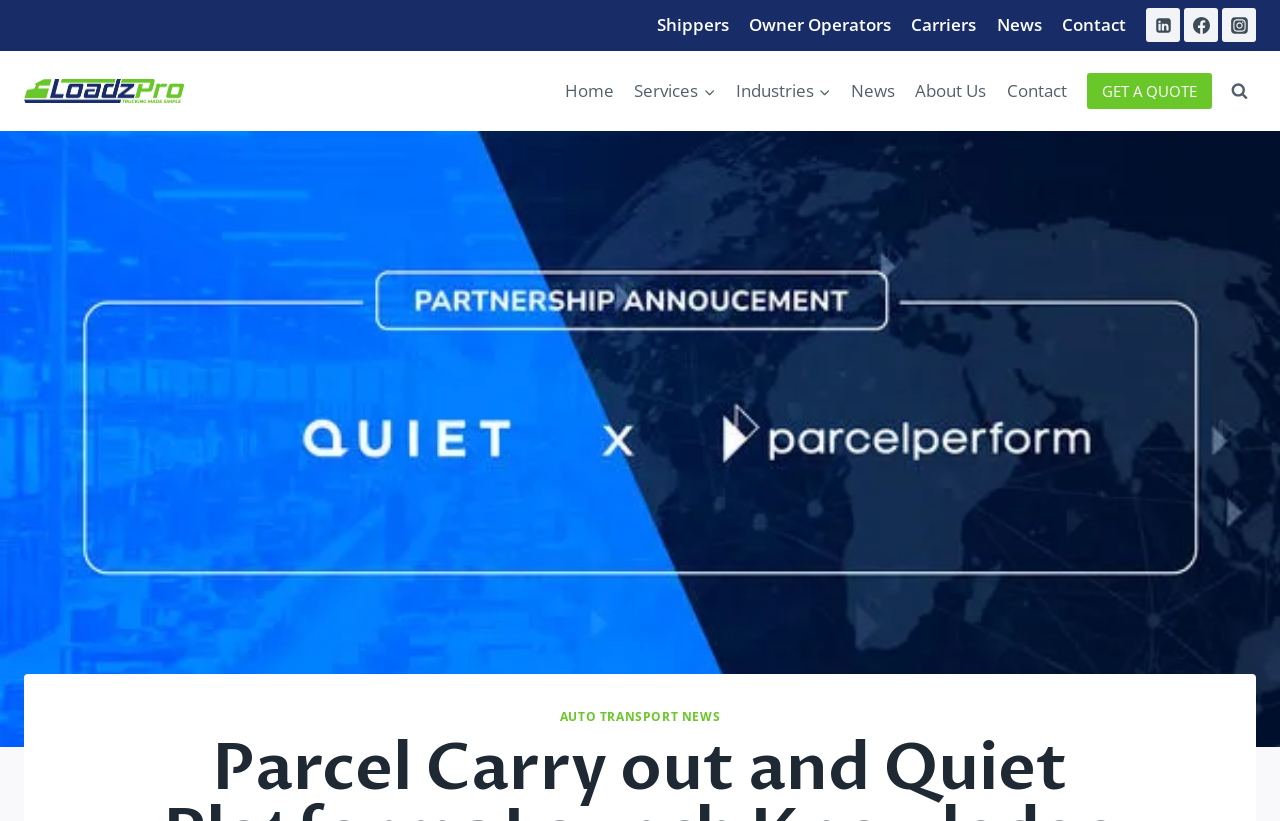Specify the bounding box coordinates of the element's region that should be clicked to achieve the following instruction: "View search form". The bounding box coordinates consist of four float numbers between 0 and 1, in the format [left, top, right, bottom].

[0.955, 0.09, 0.981, 0.132]